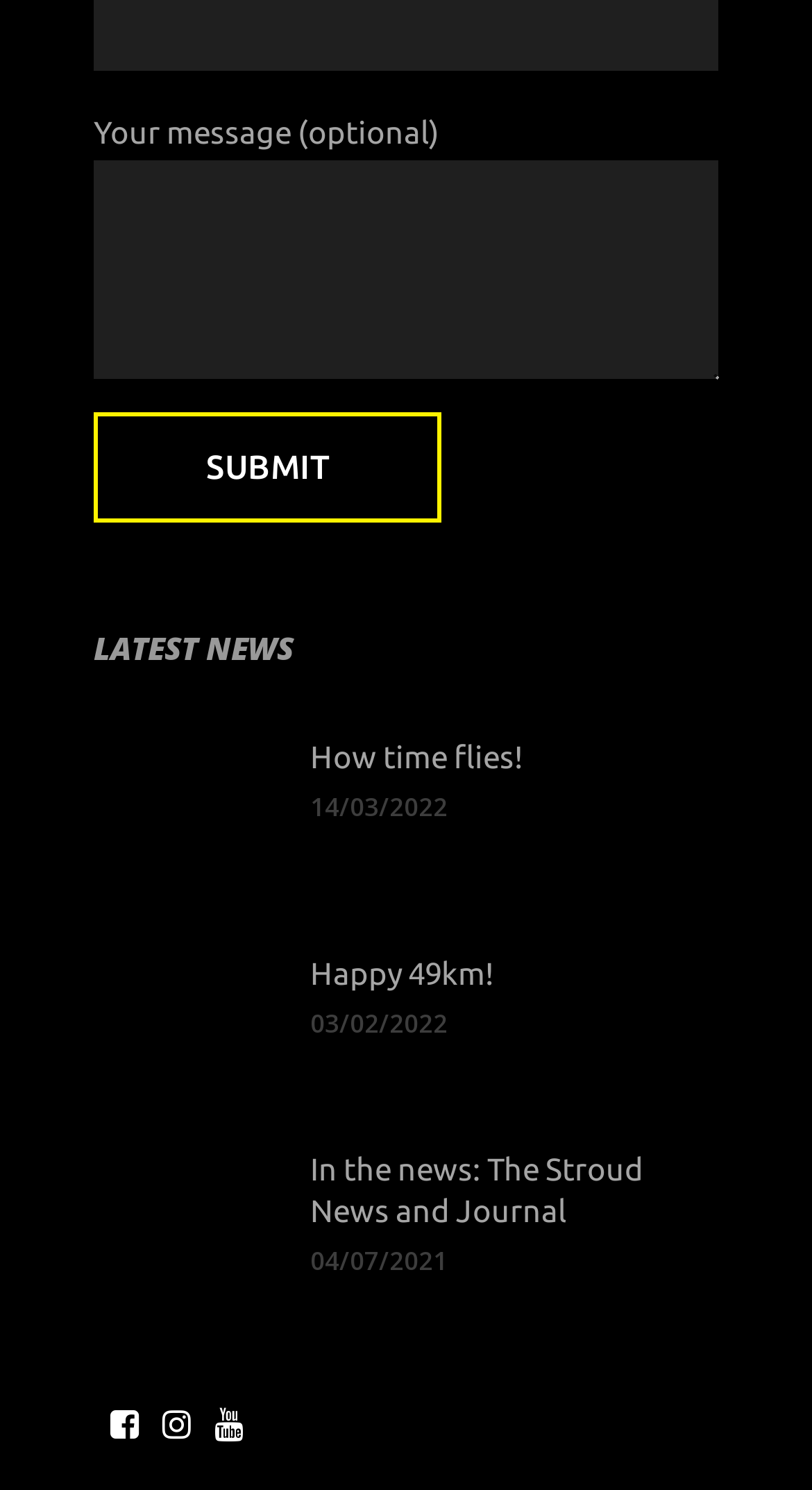Please locate the bounding box coordinates of the region I need to click to follow this instruction: "Enter a message".

[0.115, 0.108, 0.885, 0.254]